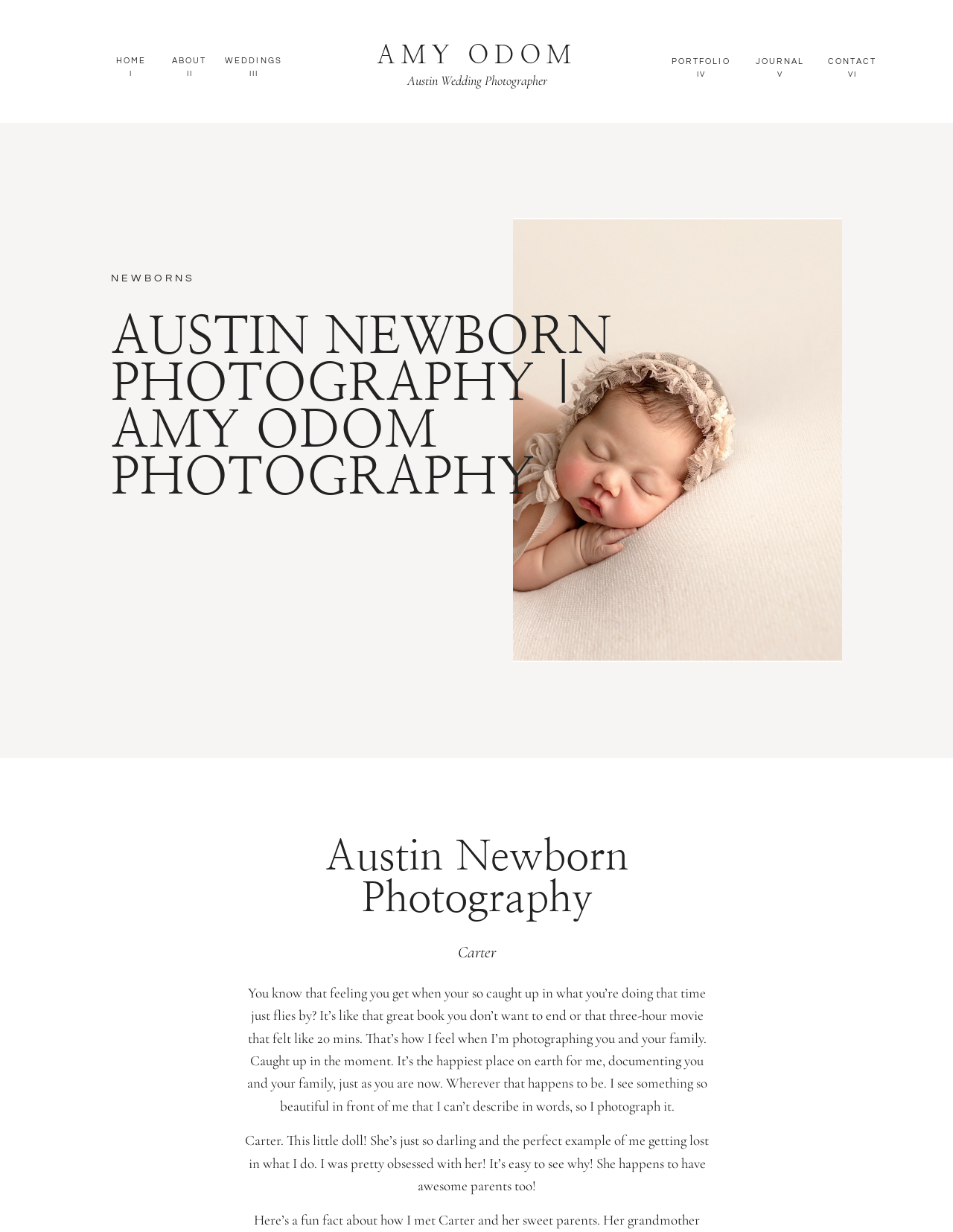Provide the bounding box coordinates for the UI element that is described by this text: "Austin Wedding Photographer". The coordinates should be in the form of four float numbers between 0 and 1: [left, top, right, bottom].

[0.352, 0.058, 0.648, 0.076]